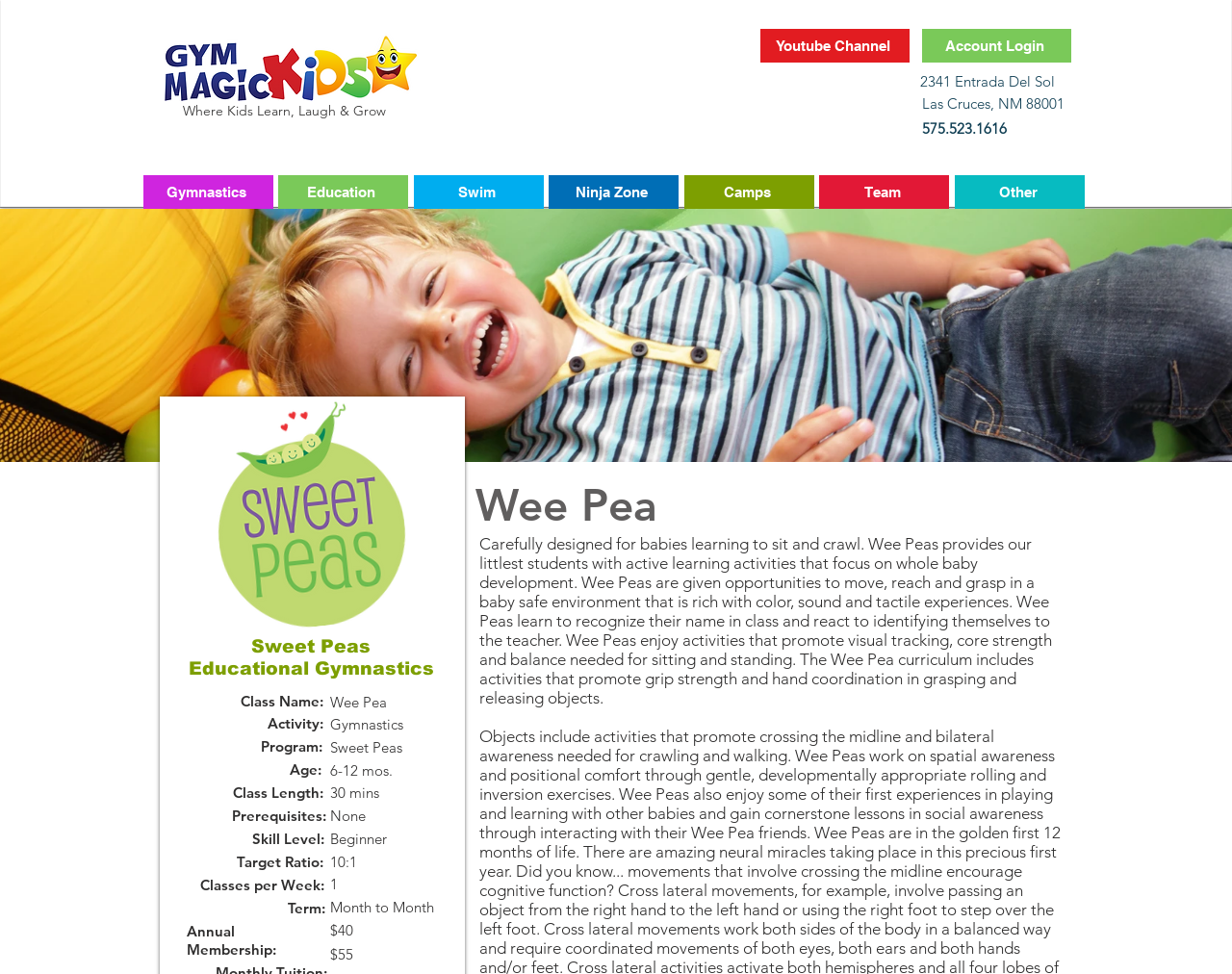Find the UI element described as: "Ninja Zone" and predict its bounding box coordinates. Ensure the coordinates are four float numbers between 0 and 1, [left, top, right, bottom].

[0.445, 0.18, 0.551, 0.214]